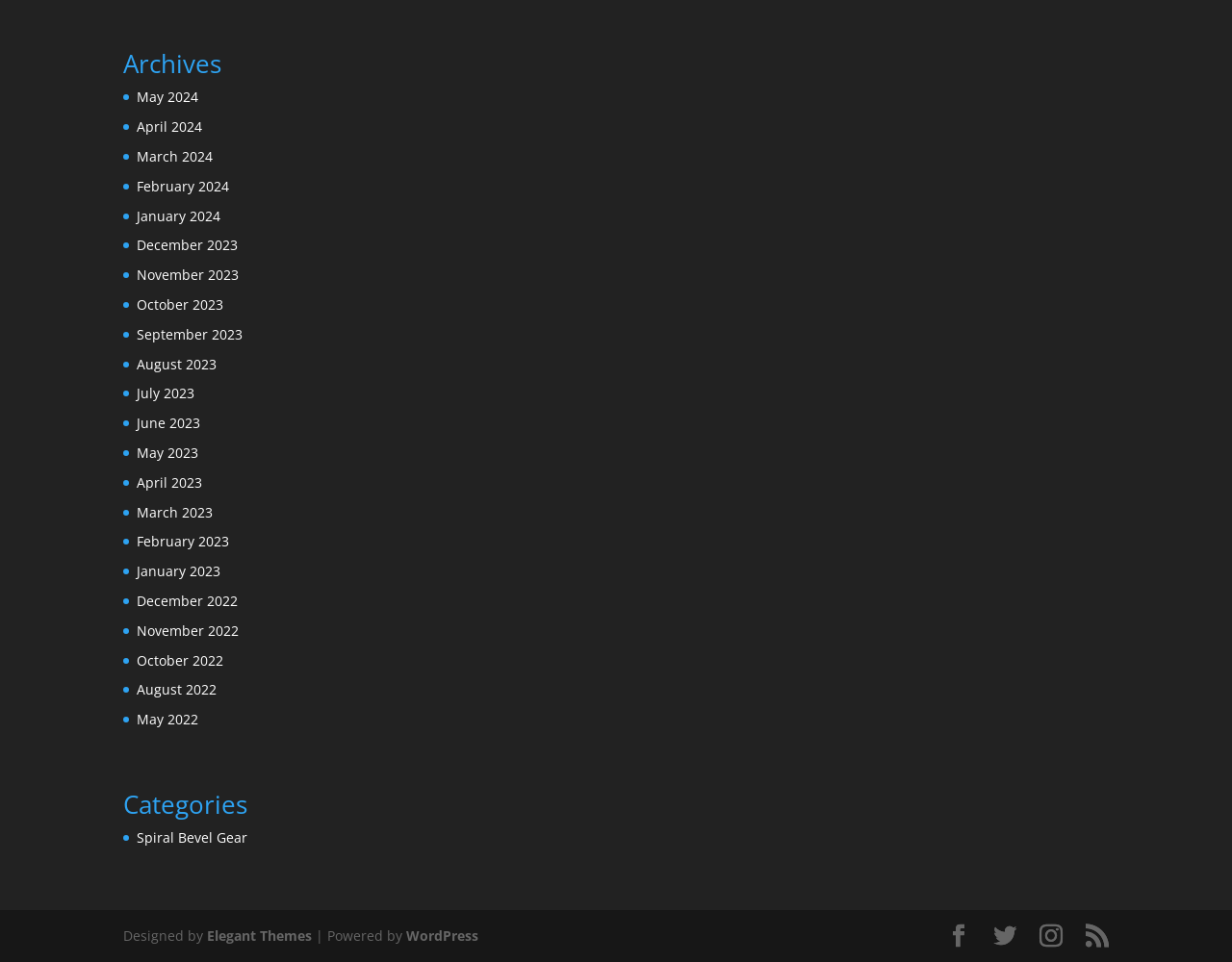Please identify the bounding box coordinates of the element I need to click to follow this instruction: "Order your MGMTA t-shirt".

None